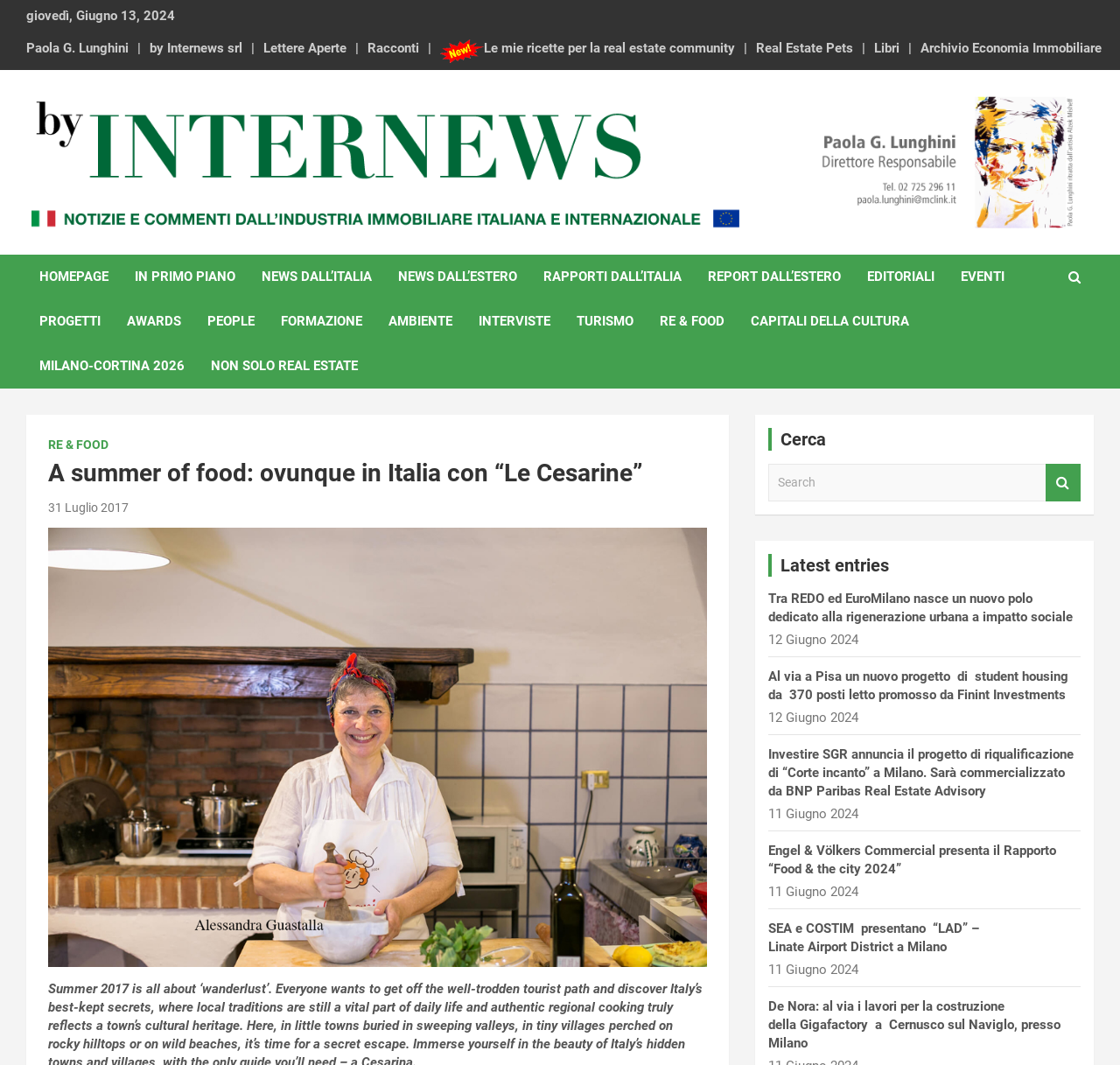Kindly determine the bounding box coordinates of the area that needs to be clicked to fulfill this instruction: "Download the report".

None